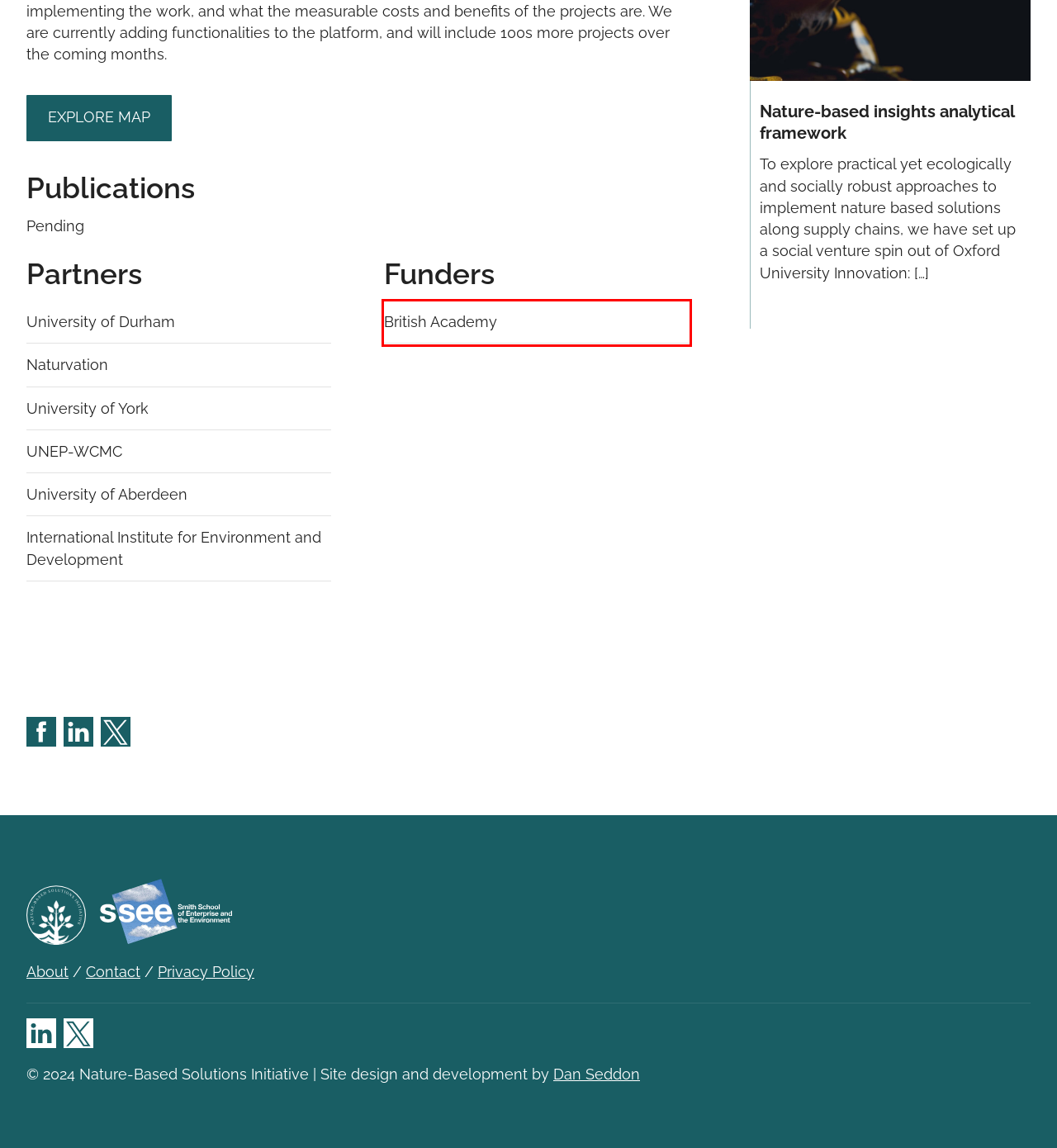You have a screenshot of a webpage with a red rectangle bounding box. Identify the best webpage description that corresponds to the new webpage after clicking the element within the red bounding box. Here are the candidates:
A. Nature-Based Solutions Initiative | Privacy policy
B. University of York
C. About | International Institute for Environment and Development
D. Home - UNEP-WCMC
E. Home
        
        
            
                 | The British Academy
F. University of Aberdeen
G. Dan Seddon - Portfolio - Graphic, Web and Data Design
H. Homepage | Smith School of Enterprise and the Environment

E